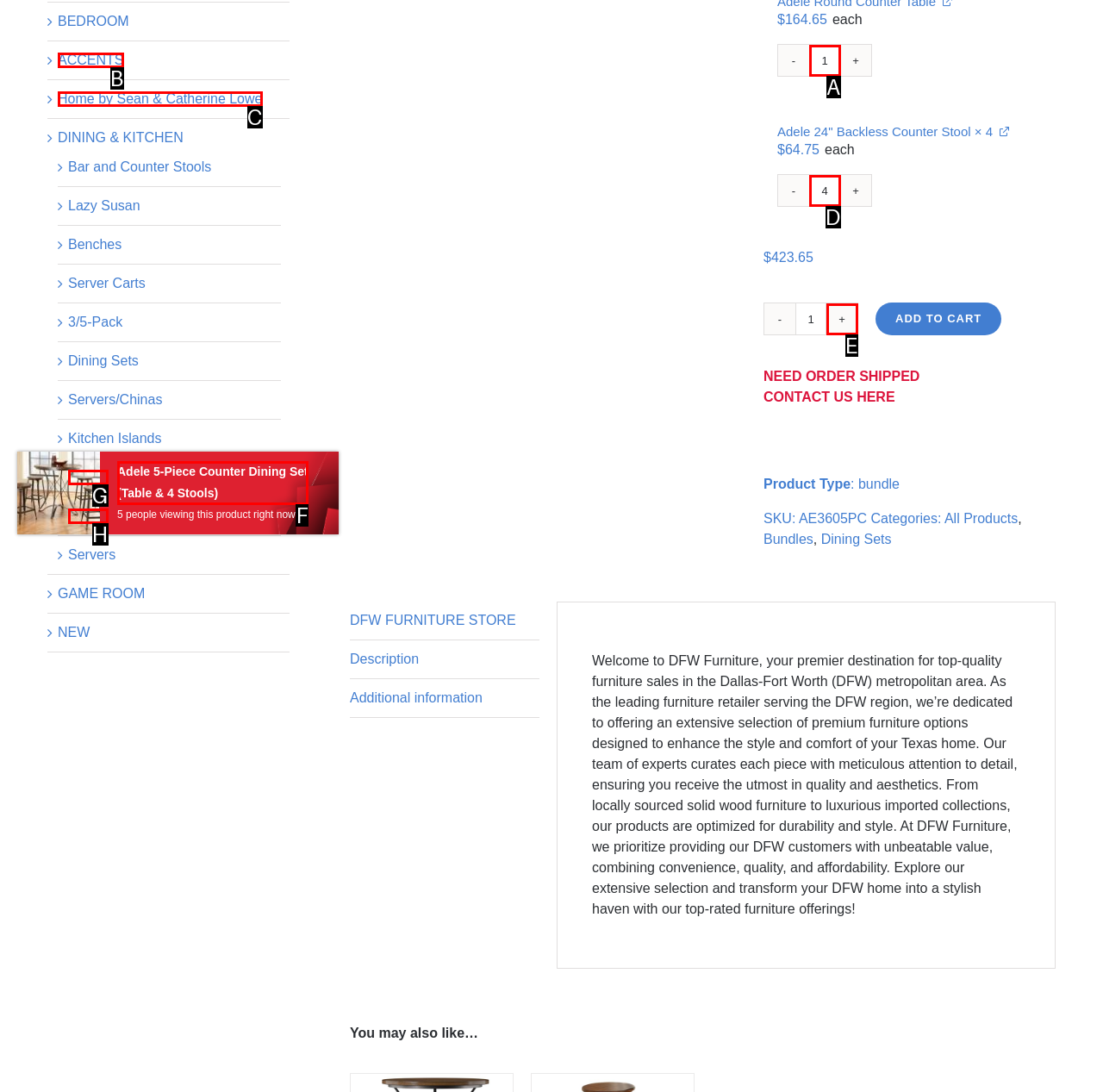Determine the HTML element that aligns with the description: Chairs
Answer by stating the letter of the appropriate option from the available choices.

H